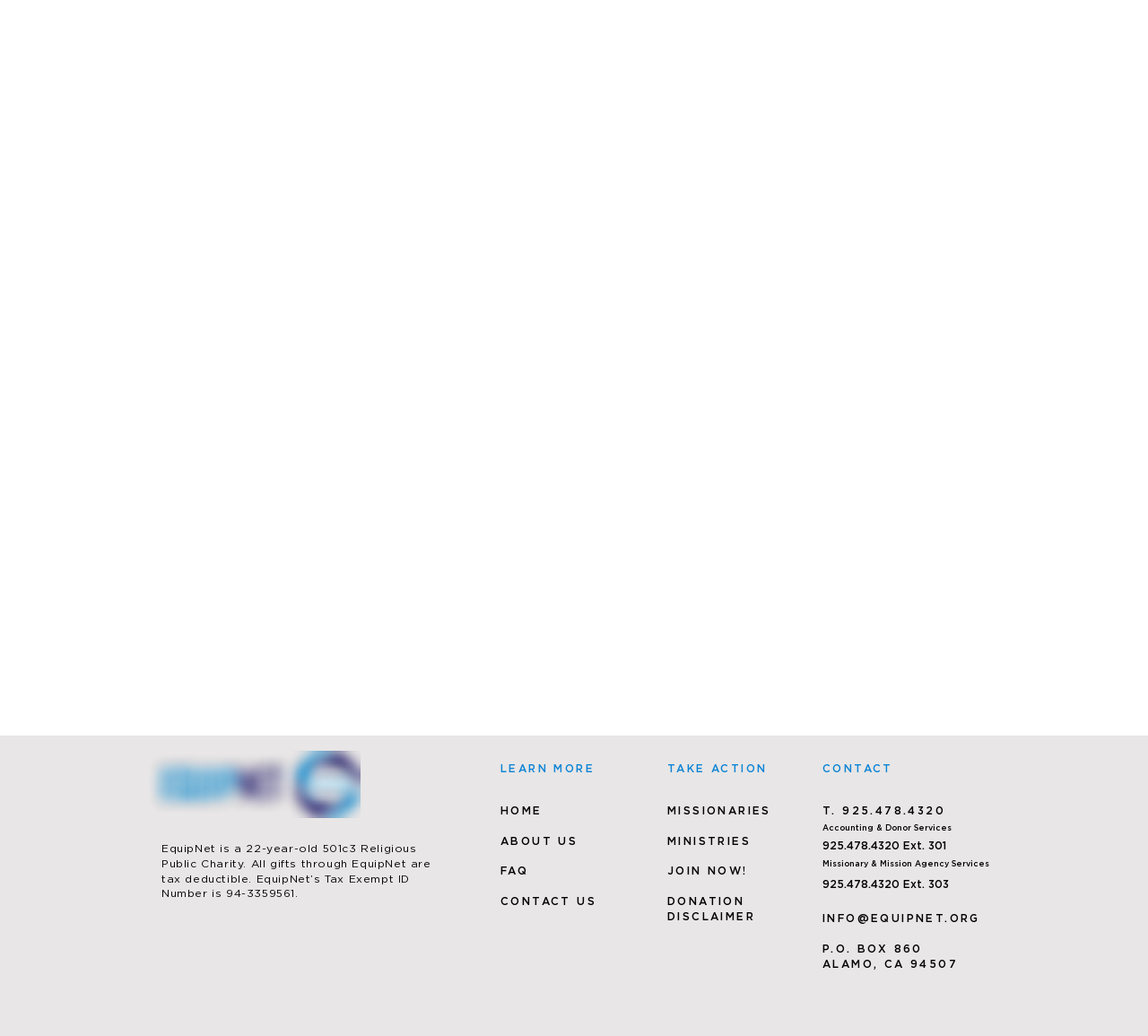Please provide a comprehensive answer to the question below using the information from the image: What is the address of EquipNet?

The address can be found in the static text elements at the bottom of the webpage, which provide the postal address and location of EquipNet.